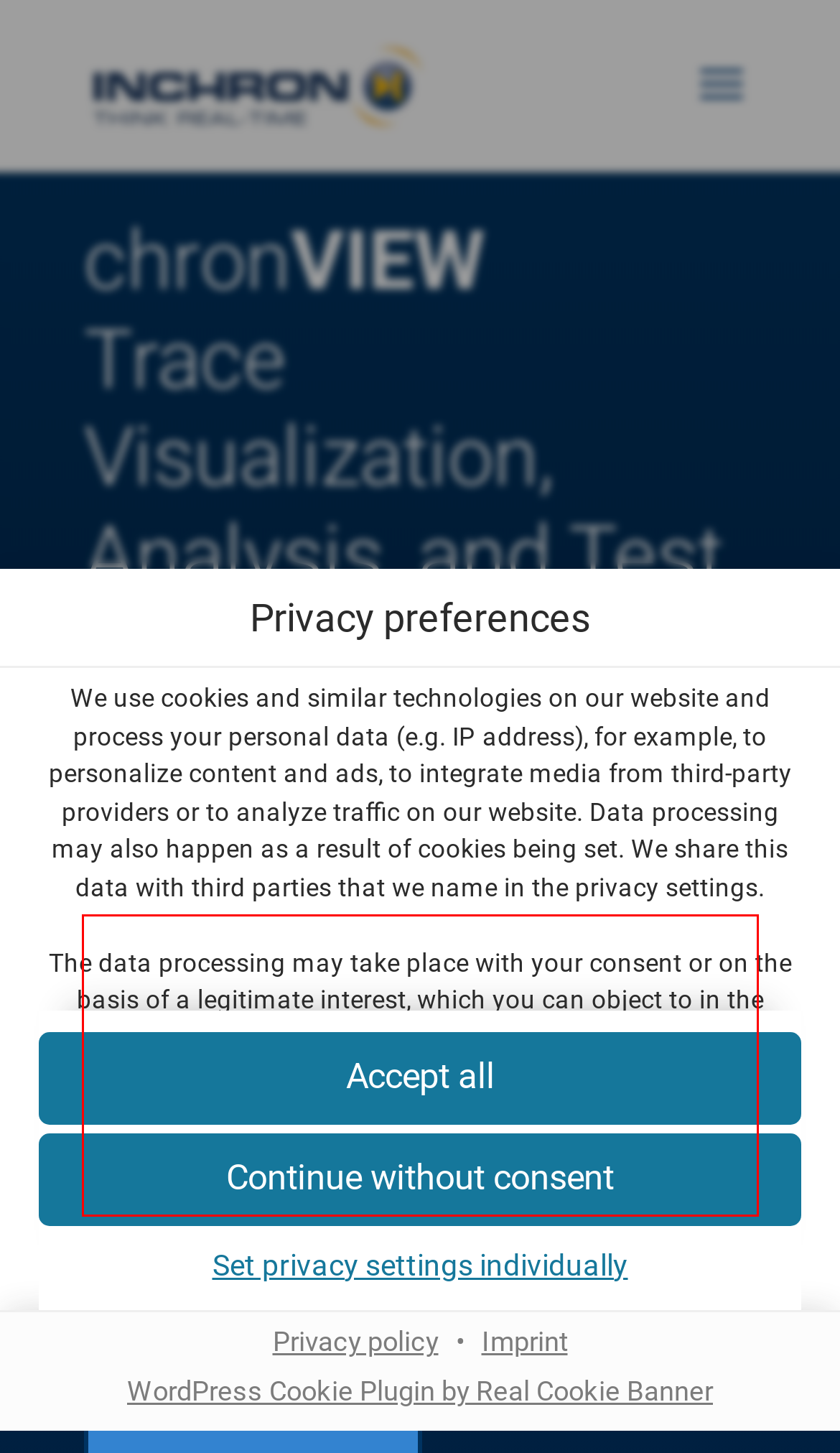You are provided with a webpage screenshot that includes a red rectangle bounding box. Extract the text content from within the bounding box using OCR.

Visualize and analyze the imported traces of embedded systems and software. Verify timing requirements, quickly identify issues and create test reports.